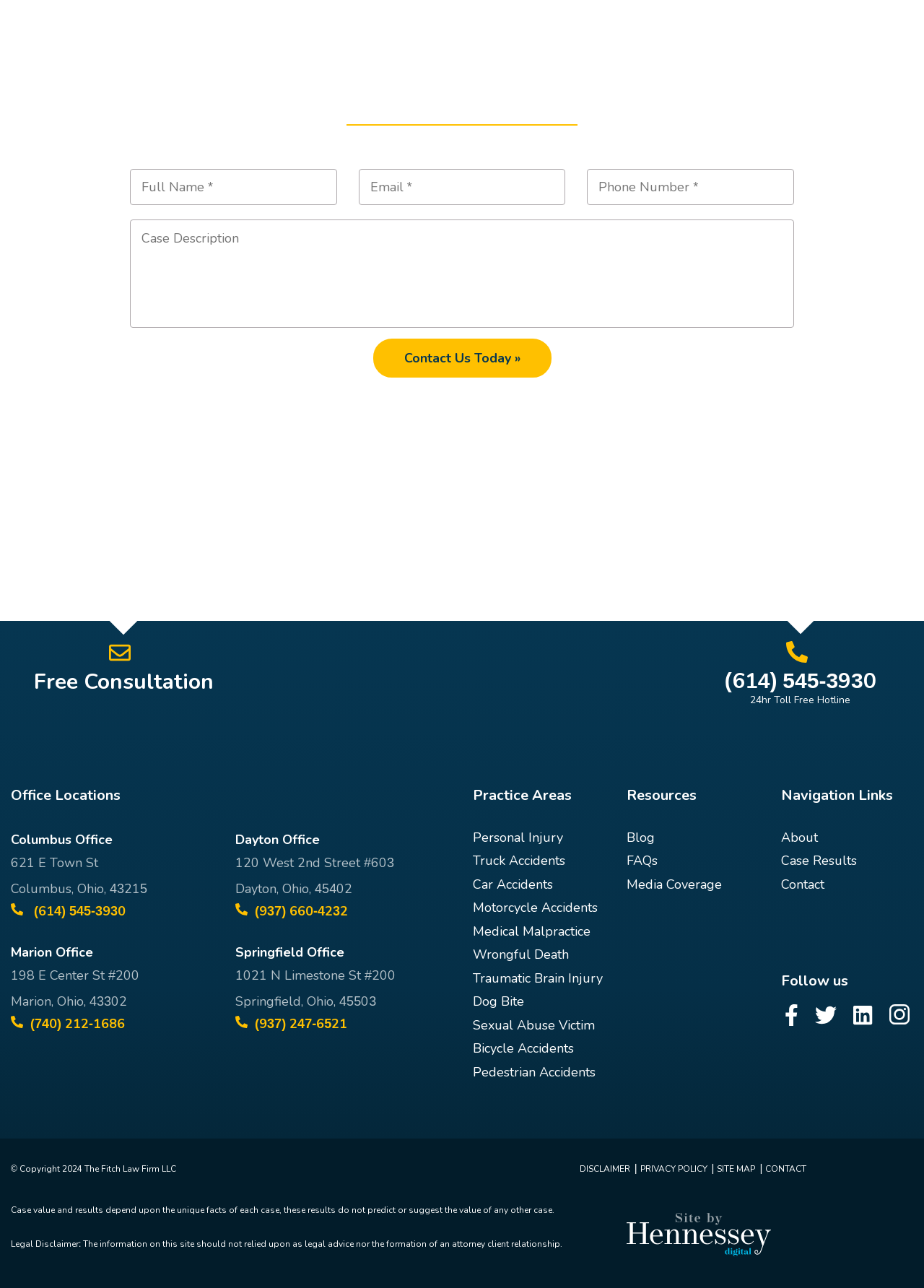Please answer the following question using a single word or phrase: 
How many social media links are provided?

4